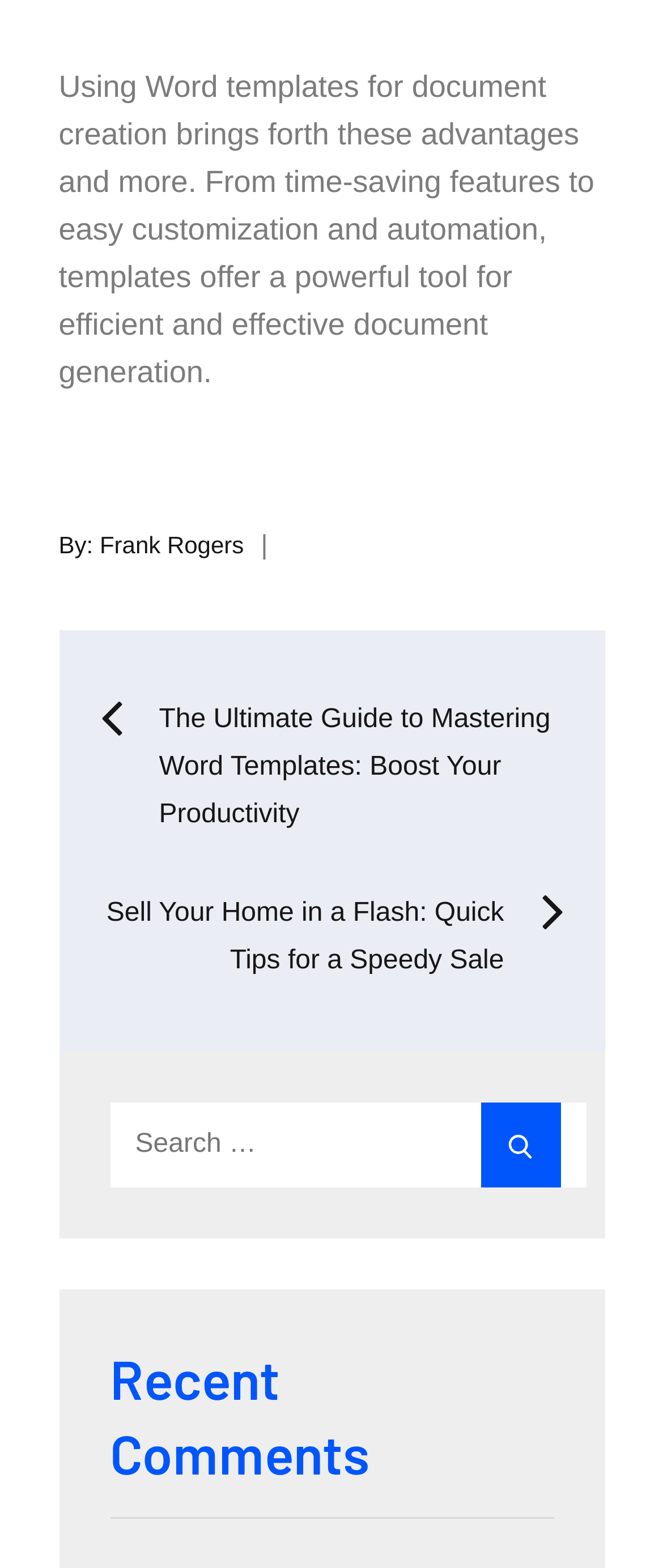Who wrote the post?
Relying on the image, give a concise answer in one word or a brief phrase.

Frank Rogers